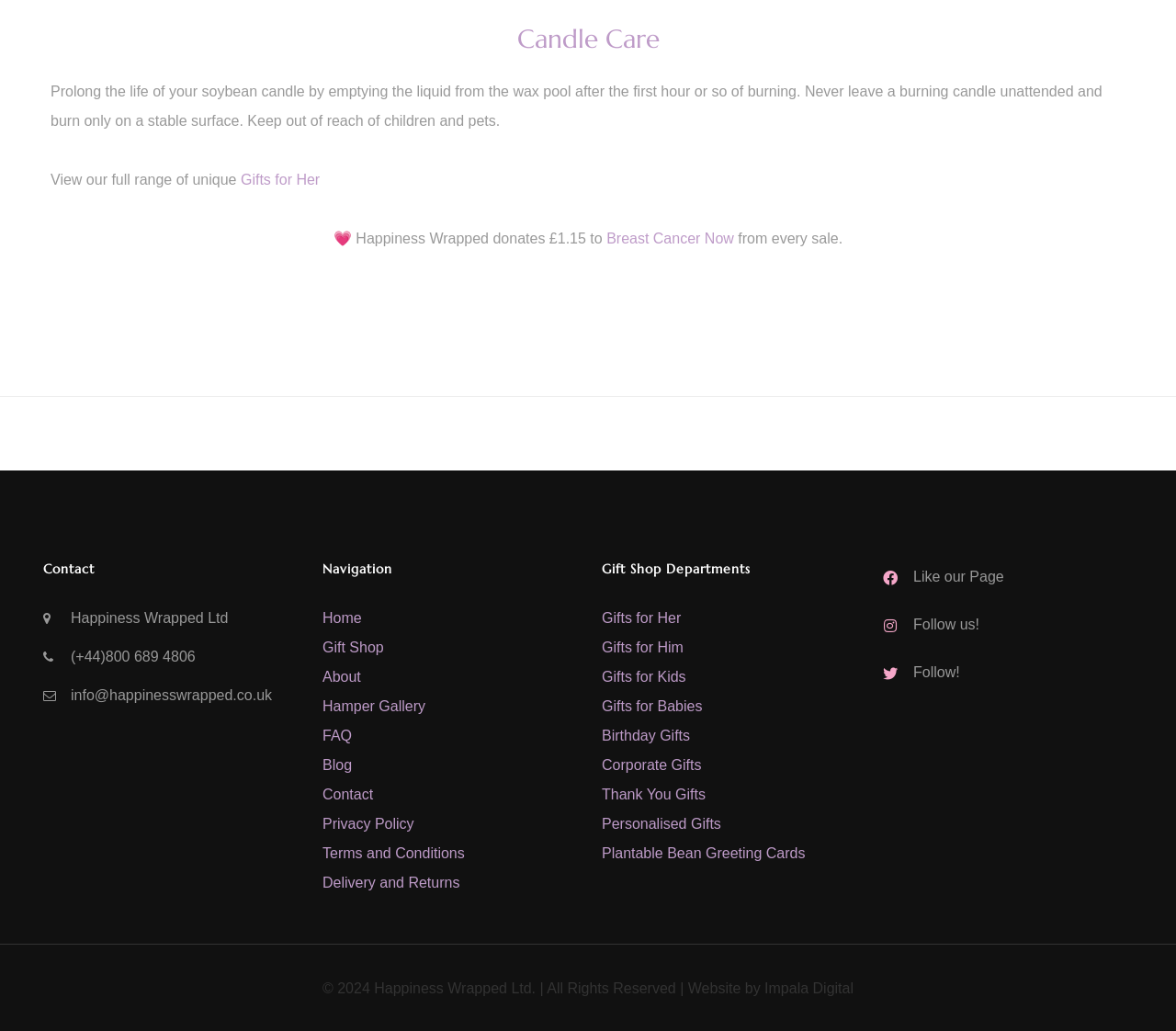Determine the bounding box coordinates for the clickable element to execute this instruction: "Go to the Home page". Provide the coordinates as four float numbers between 0 and 1, i.e., [left, top, right, bottom].

[0.274, 0.592, 0.308, 0.607]